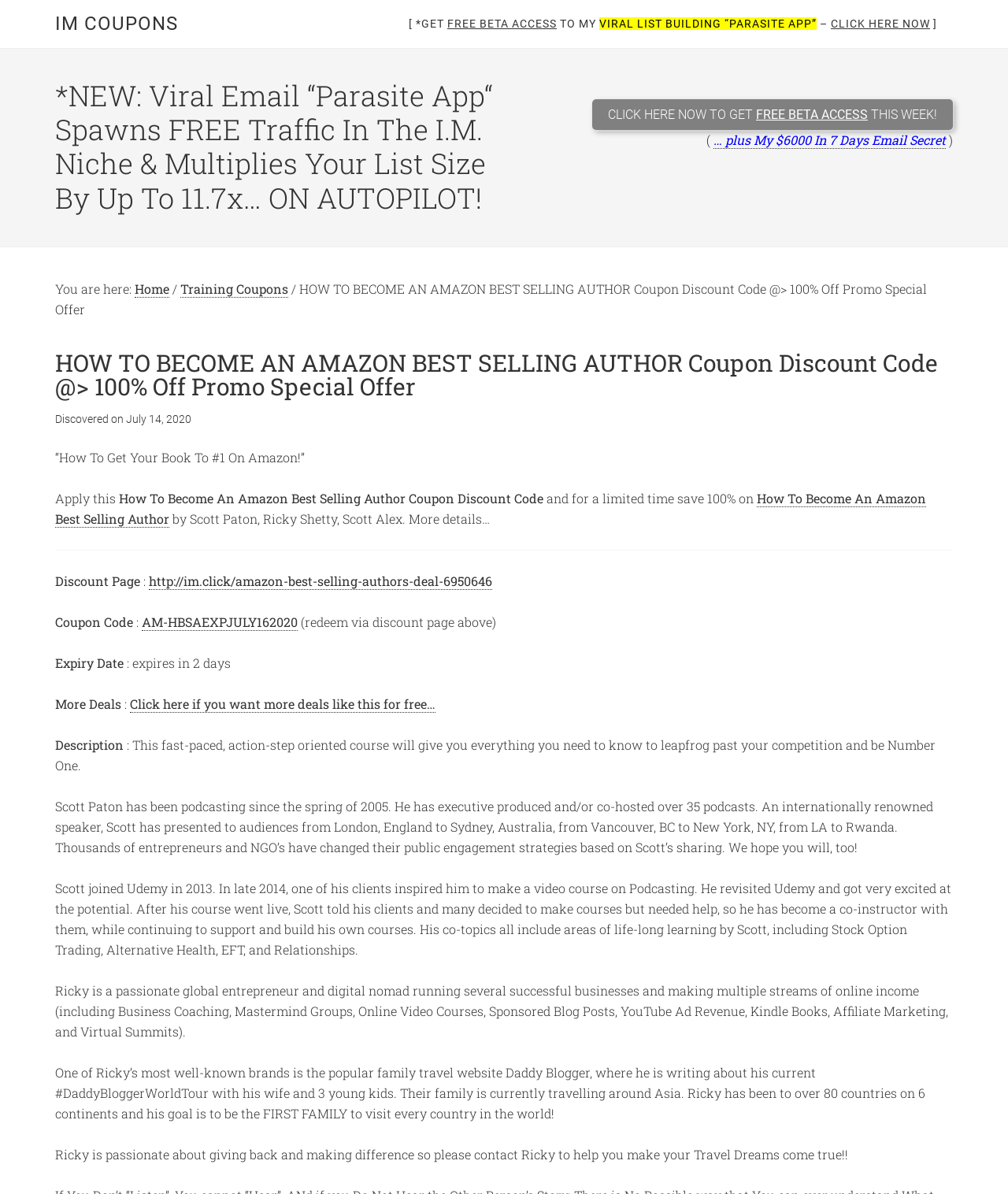What is the topic of the course described on the webpage?
Make sure to answer the question with a detailed and comprehensive explanation.

I found the topic of the course by looking at the section that describes the course, which is located below the 'Discount Page' section. The topic of the course is mentioned as 'How to become an Amazon best selling author'.